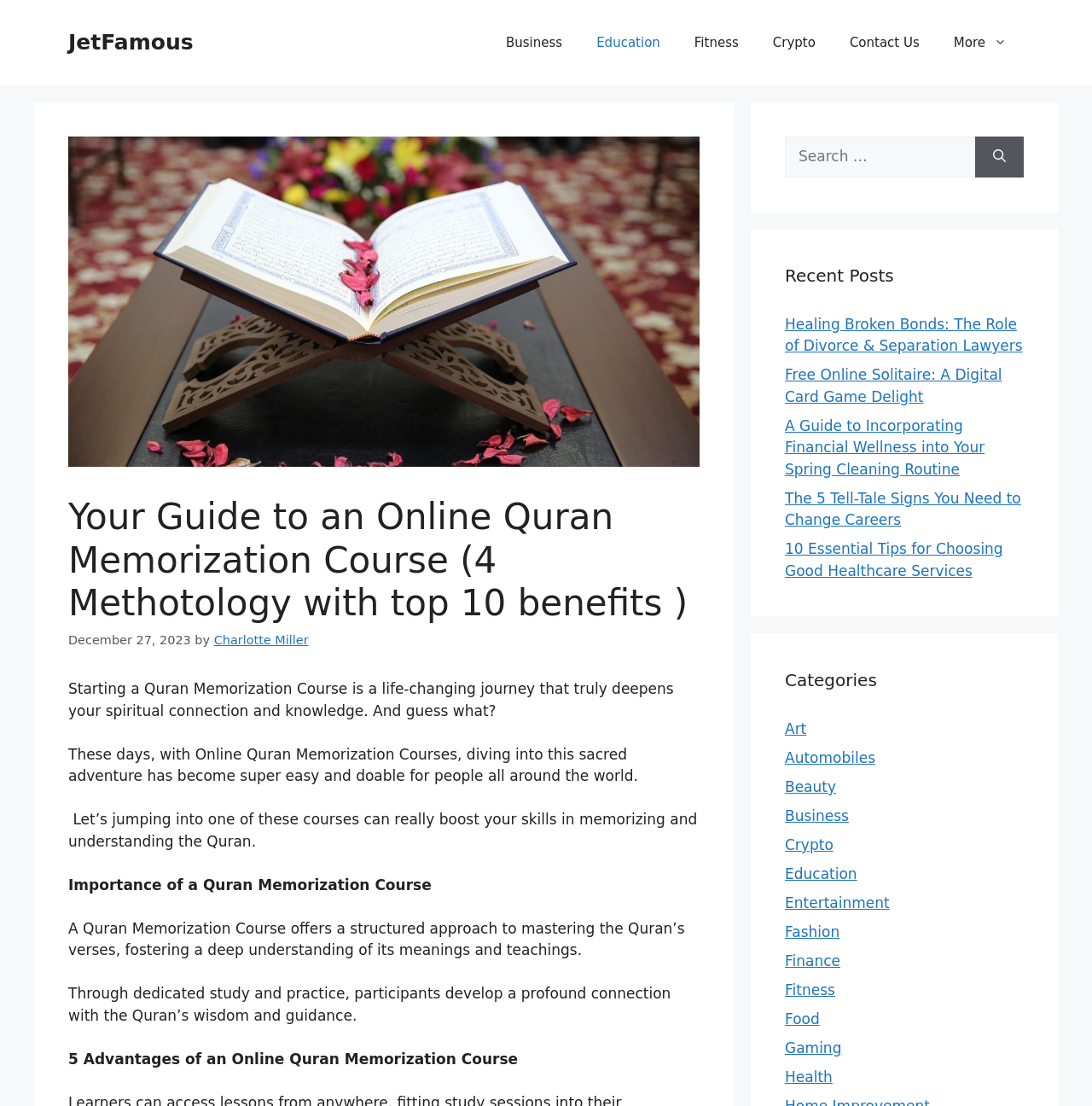Illustrate the webpage with a detailed description.

This webpage is about an online Quran memorization course, with a focus on its benefits and importance. At the top, there is a banner with a link to the website "JetFamous" and a navigation menu with links to various categories such as Business, Education, Fitness, and more.

Below the navigation menu, there is a header section with a title "Your Guide to an Online Quran Memorization Course (4 Methotology with top 10 benefits)" and a date "December 27, 2023" along with the author's name "Charlotte Miller". 

The main content of the webpage is divided into several sections. The first section introduces the concept of Quran memorization and its benefits, with a brief overview of what the course offers. The second section highlights the importance of a Quran memorization course, explaining how it can help participants develop a deep understanding of the Quran's meanings and teachings.

The third section lists five advantages of an online Quran memorization course. 

On the right side of the webpage, there is a search bar with a button to search for specific topics. Below the search bar, there is a section titled "Recent Posts" with links to several articles on various topics such as divorce lawyers, online solitaire, financial wellness, and more. 

Further down, there is a section titled "Categories" with links to various categories such as Art, Automobiles, Beauty, Business, and more.